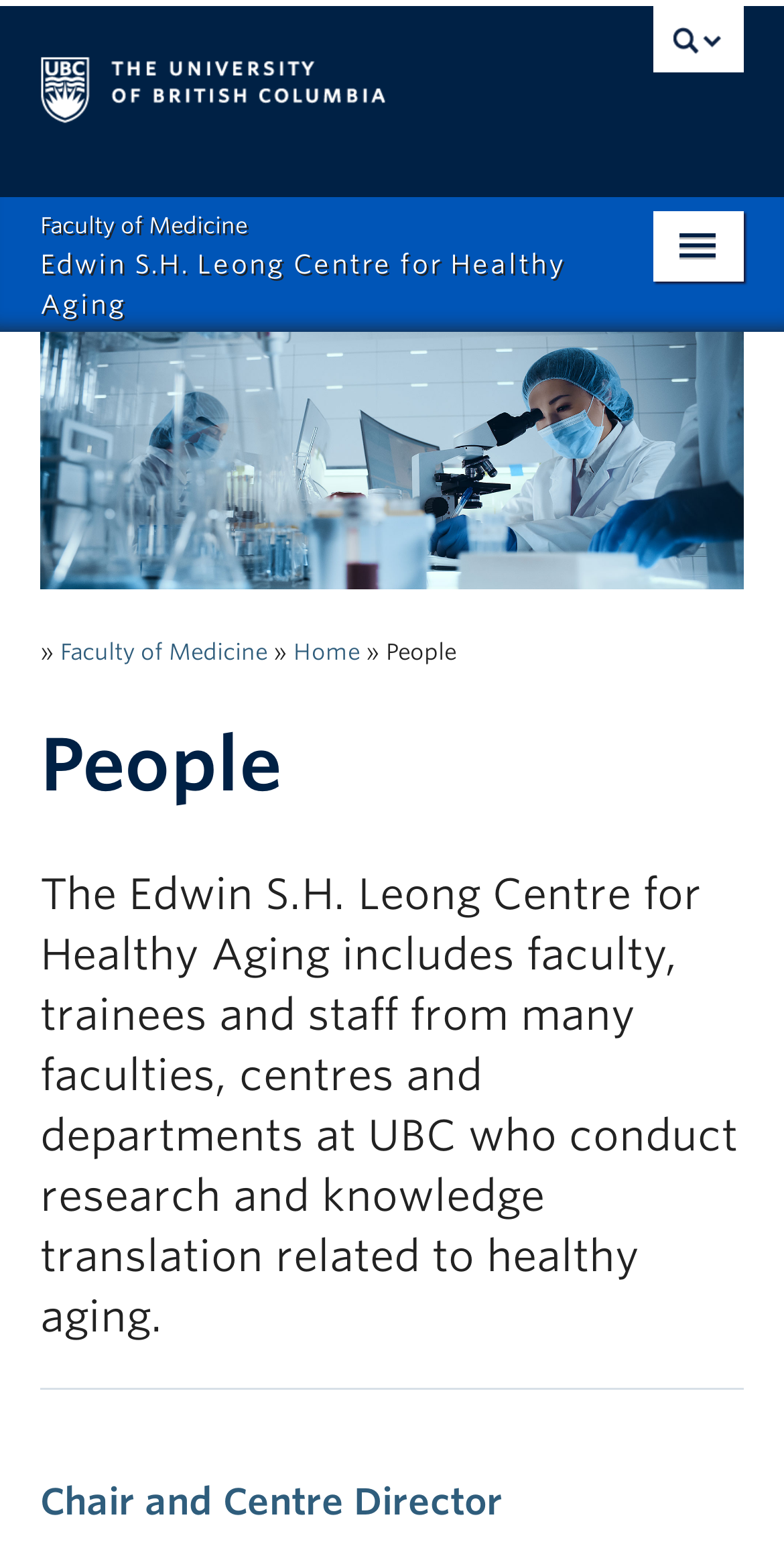Given the description of the UI element: "Faculty of Medicine", predict the bounding box coordinates in the form of [left, top, right, bottom], with each value being a float between 0 and 1.

[0.077, 0.413, 0.341, 0.431]